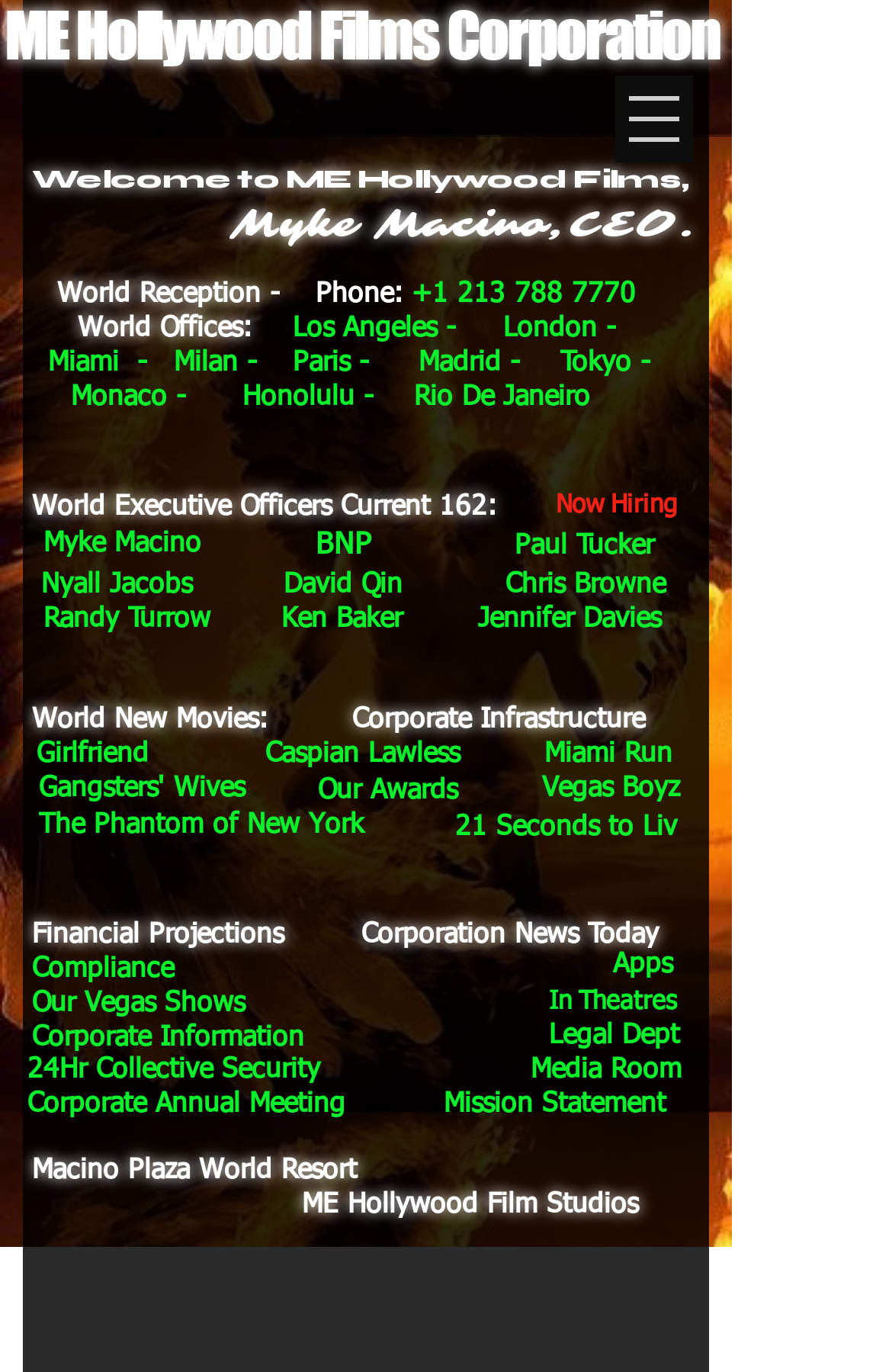Detail the various sections and features of the webpage.

The webpage appears to be a corporate website for ME Hollywood Films Corporation, a film production company. At the top, there is a navigation menu button on the right side. Below it, there are several headings listed horizontally, including "Los Angeles", "London", "Miami", and others, which seem to be locations or offices of the company.

On the left side, there is a section with multiple headings, including "World Offices", "Corporate Infrastructure", "World Executive Officers Current 162", and "World New Movies". These headings are followed by links with similar text.

In the middle of the page, there are several headings and links related to movies, including "Caspian Lawless", "The Phantom of New York", "Miami Run", and others. These headings are scattered across the page, with some on the left side and others on the right side.

On the right side, there are more headings and links, including "Myke Macino", "Paul Tucker", "Randy Turrow", and others, which appear to be names of people involved with the company.

At the bottom of the page, there are several more headings and links, including "Welcome to ME Hollywood Films", "Myke Macino, CEO", "Now Hiring", and others. There is also a section with headings and links related to awards, financial projections, and corporation news.

Overall, the webpage appears to be a hub for information about ME Hollywood Films Corporation, its offices, movies, and people involved with the company.